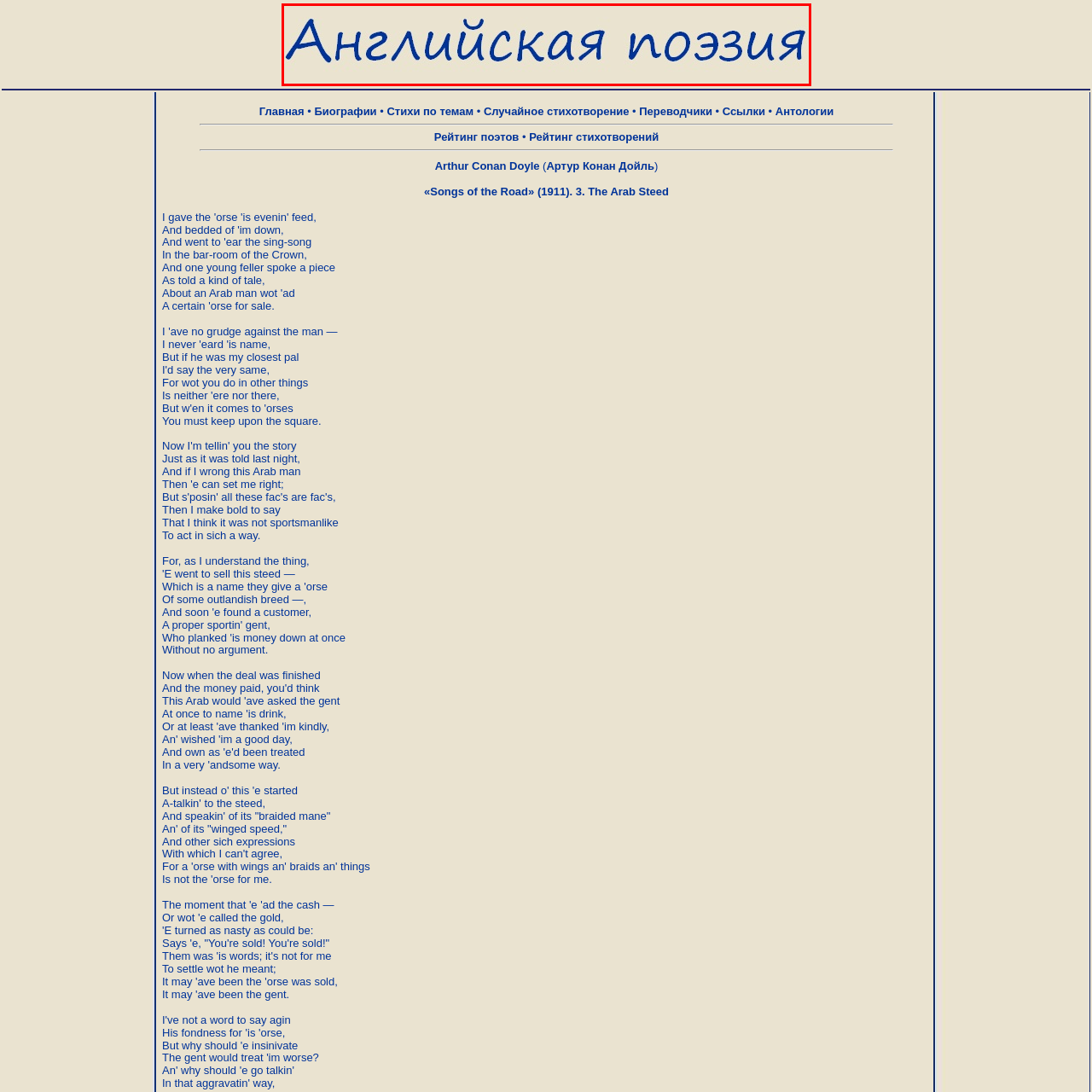Please look at the image highlighted by the red box, What is the color of the font used in the image?
 Provide your answer using a single word or phrase.

Elegant blue